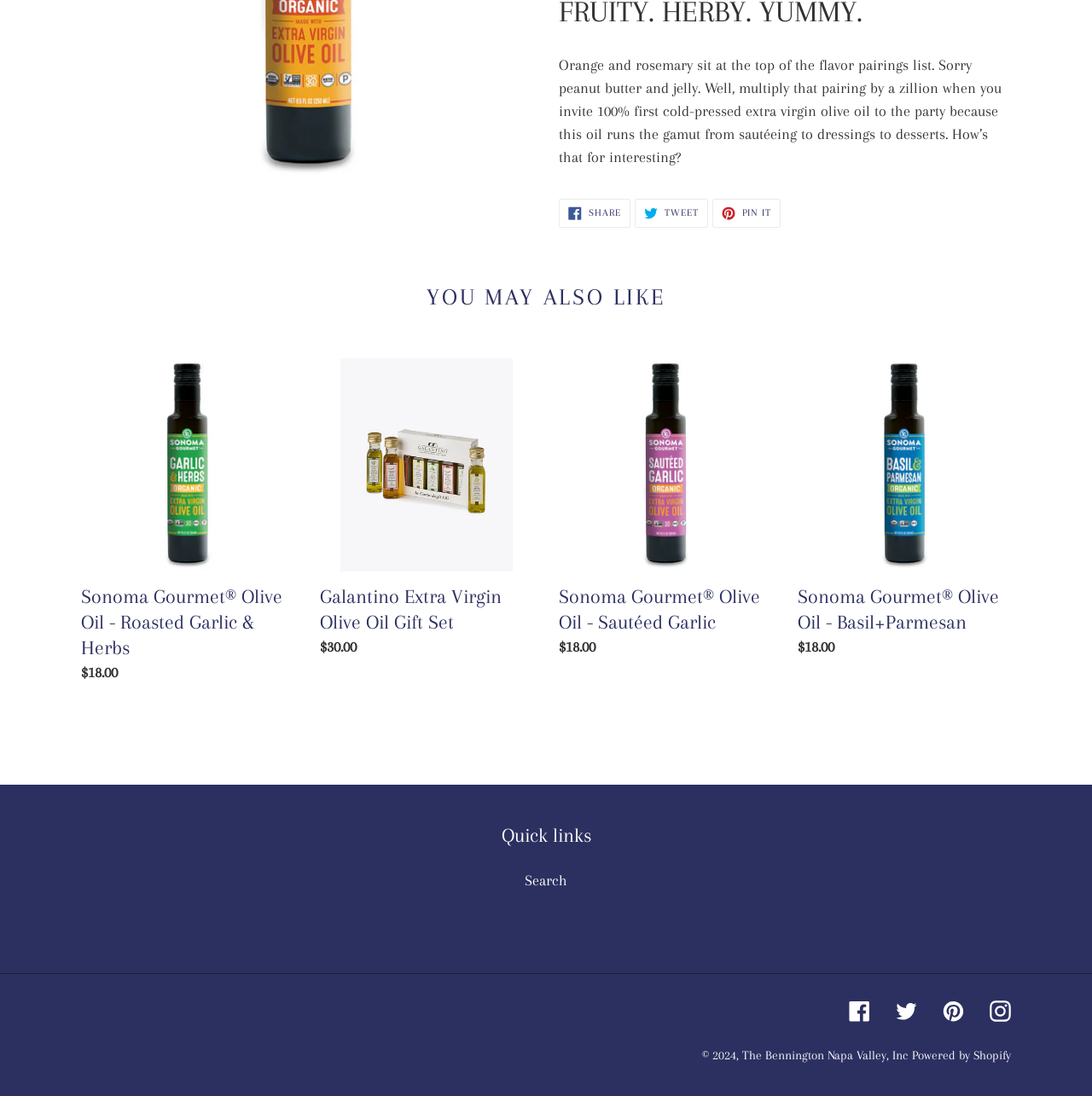Find the bounding box coordinates for the HTML element described in this sentence: "Pinterest". Provide the coordinates as four float numbers between 0 and 1, in the format [left, top, right, bottom].

[0.863, 0.911, 0.883, 0.932]